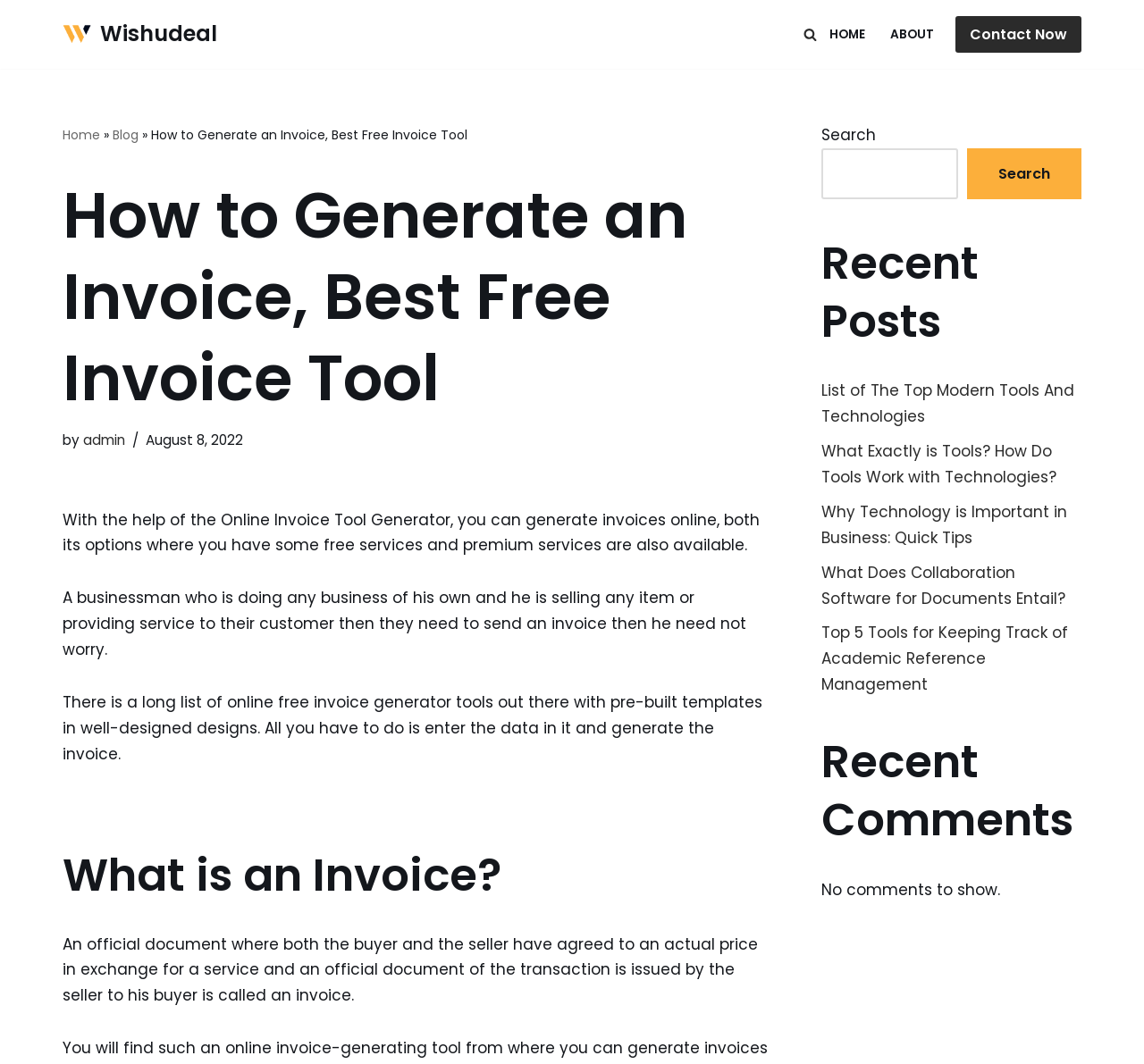Illustrate the webpage thoroughly, mentioning all important details.

This webpage is about generating invoices online and provides a list of the best free tools to do so. At the top, there is a navigation menu with links to "HOME", "ABOUT", and a search bar. Below the navigation menu, there is a heading that reads "How to Generate an Invoice, Best Free Invoice Tool" followed by a brief description of the article.

The main content of the webpage is divided into sections. The first section explains the importance of invoices for businesses and how online invoice generator tools can help. There are three paragraphs of text in this section.

Below this section, there is a heading that asks "What is an Invoice?" followed by a paragraph that defines an invoice.

On the right side of the webpage, there is a complementary section that contains a search bar, a heading that reads "Recent Posts", and a list of five links to recent articles. Below the recent posts section, there is a heading that reads "Recent Comments" with a message that says "No comments to show."

There are several links and buttons throughout the webpage, including a "Contact Now" button at the top right corner, a "Skip to content" link at the top left corner, and a link to the website's logo at the top left corner. There is also an image associated with the search bar.